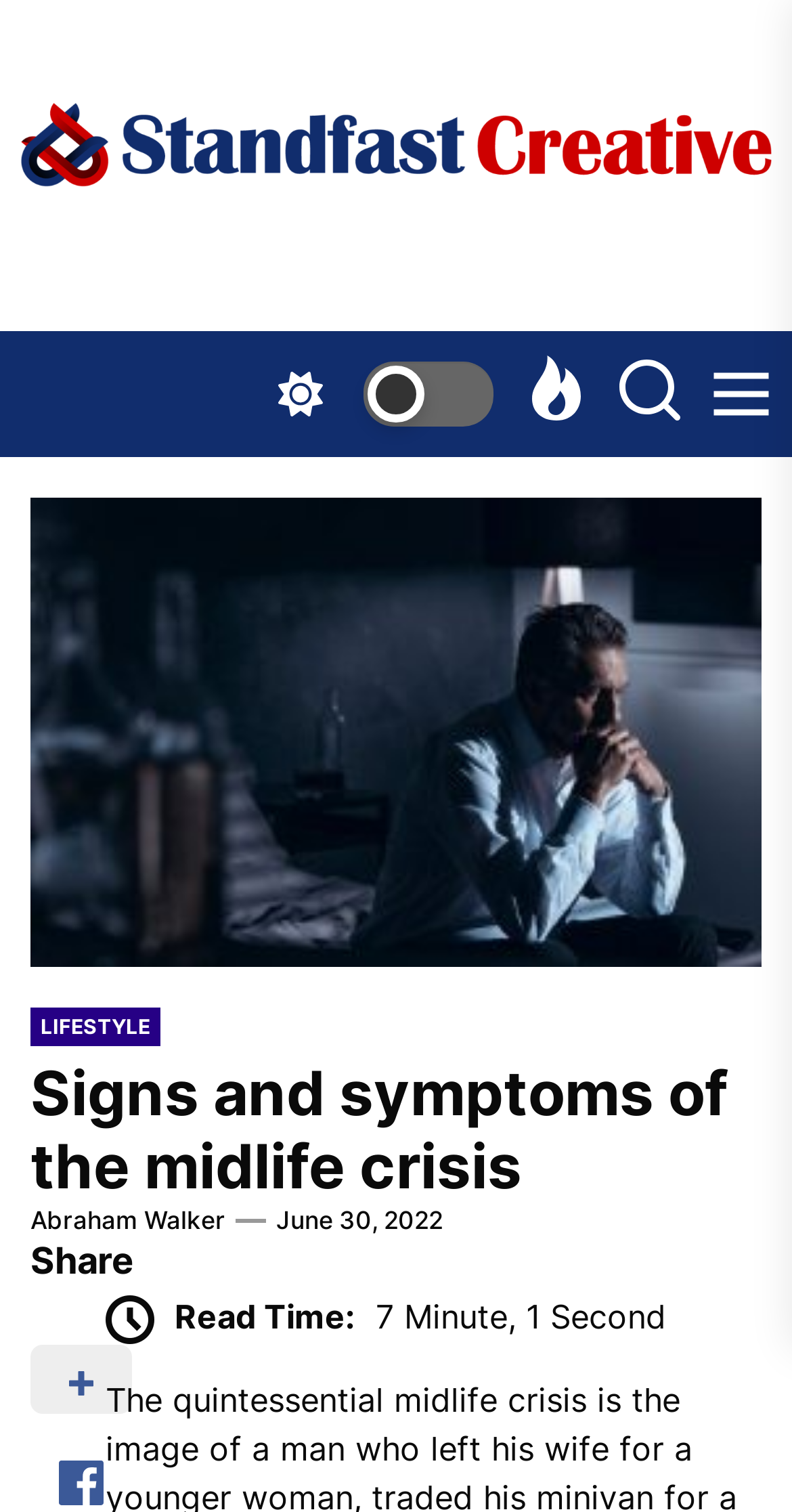Extract the text of the main heading from the webpage.

Signs and symptoms of the midlife crisis